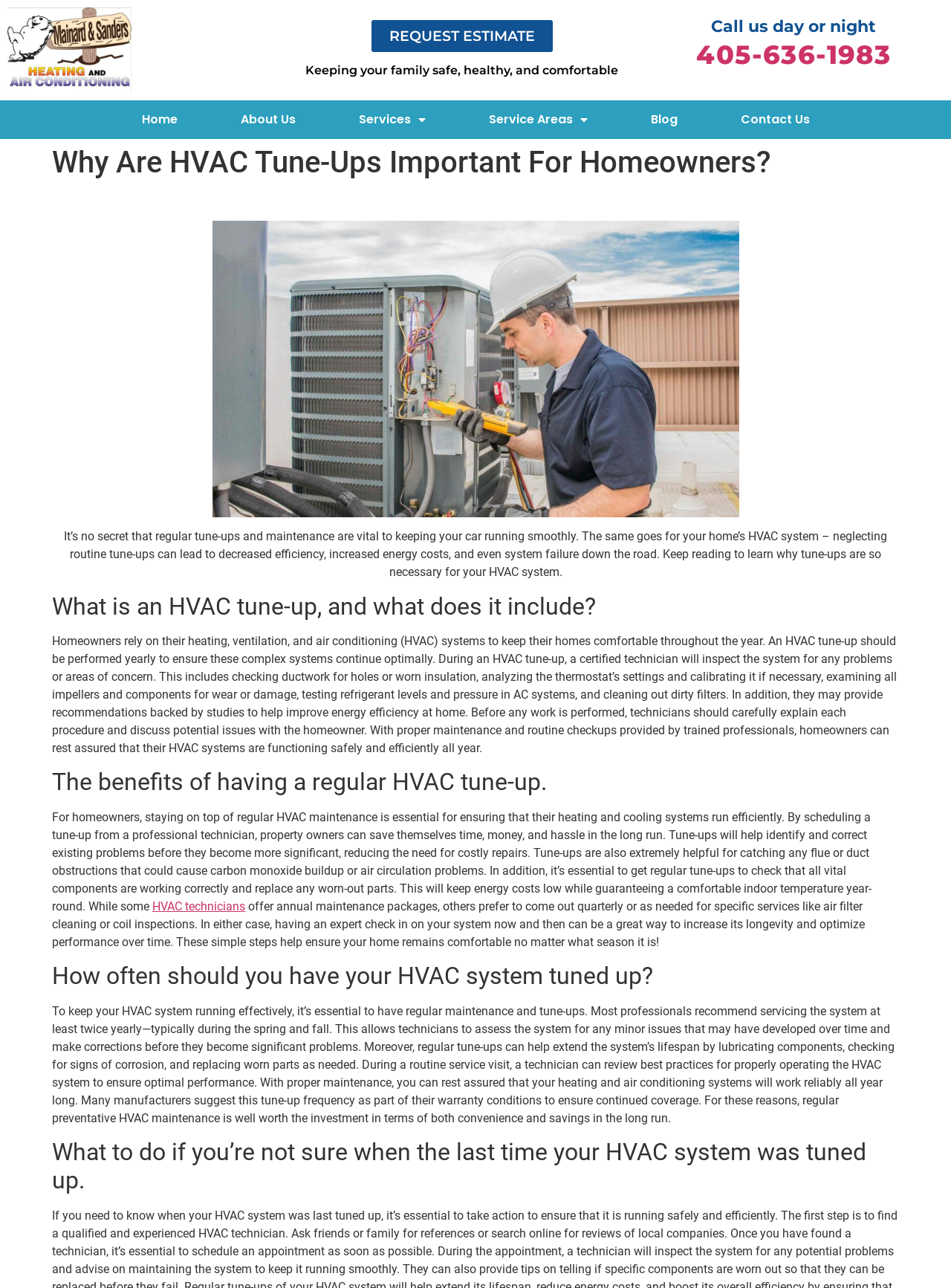Determine the bounding box coordinates of the region to click in order to accomplish the following instruction: "Navigate to the 'About Us' page". Provide the coordinates as four float numbers between 0 and 1, specifically [left, top, right, bottom].

[0.237, 0.084, 0.326, 0.102]